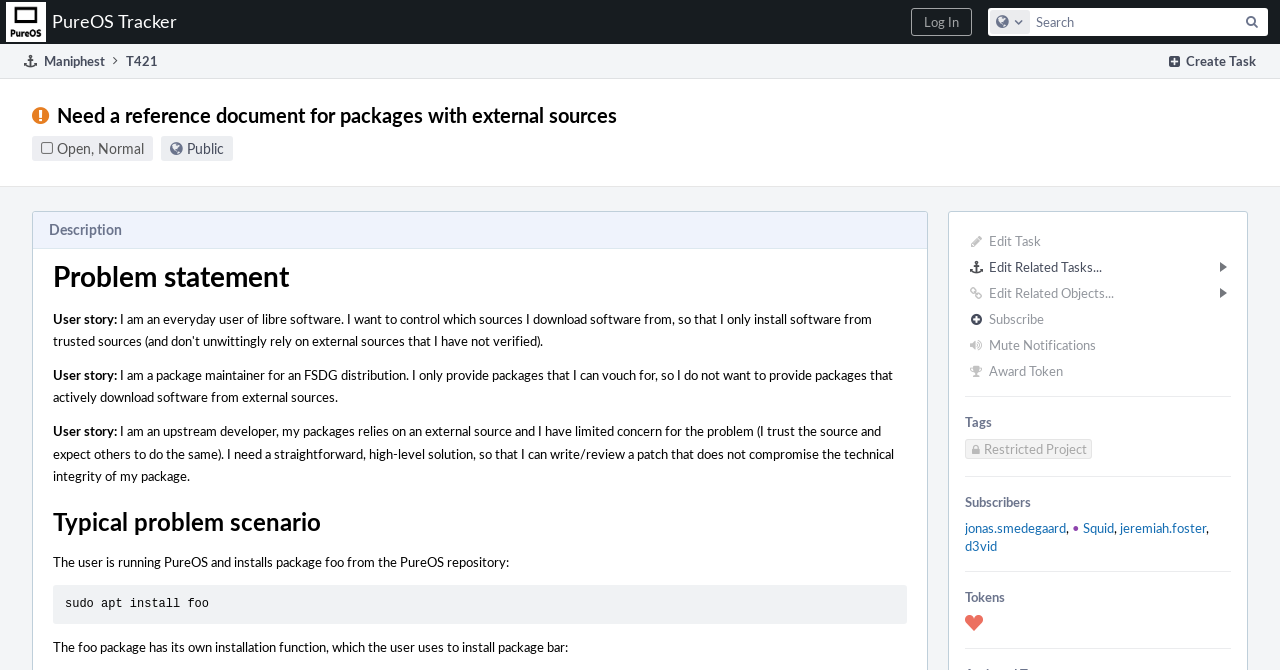What is the user story of the package maintainer?
Look at the image and respond with a one-word or short phrase answer.

I only provide packages that I can vouch for